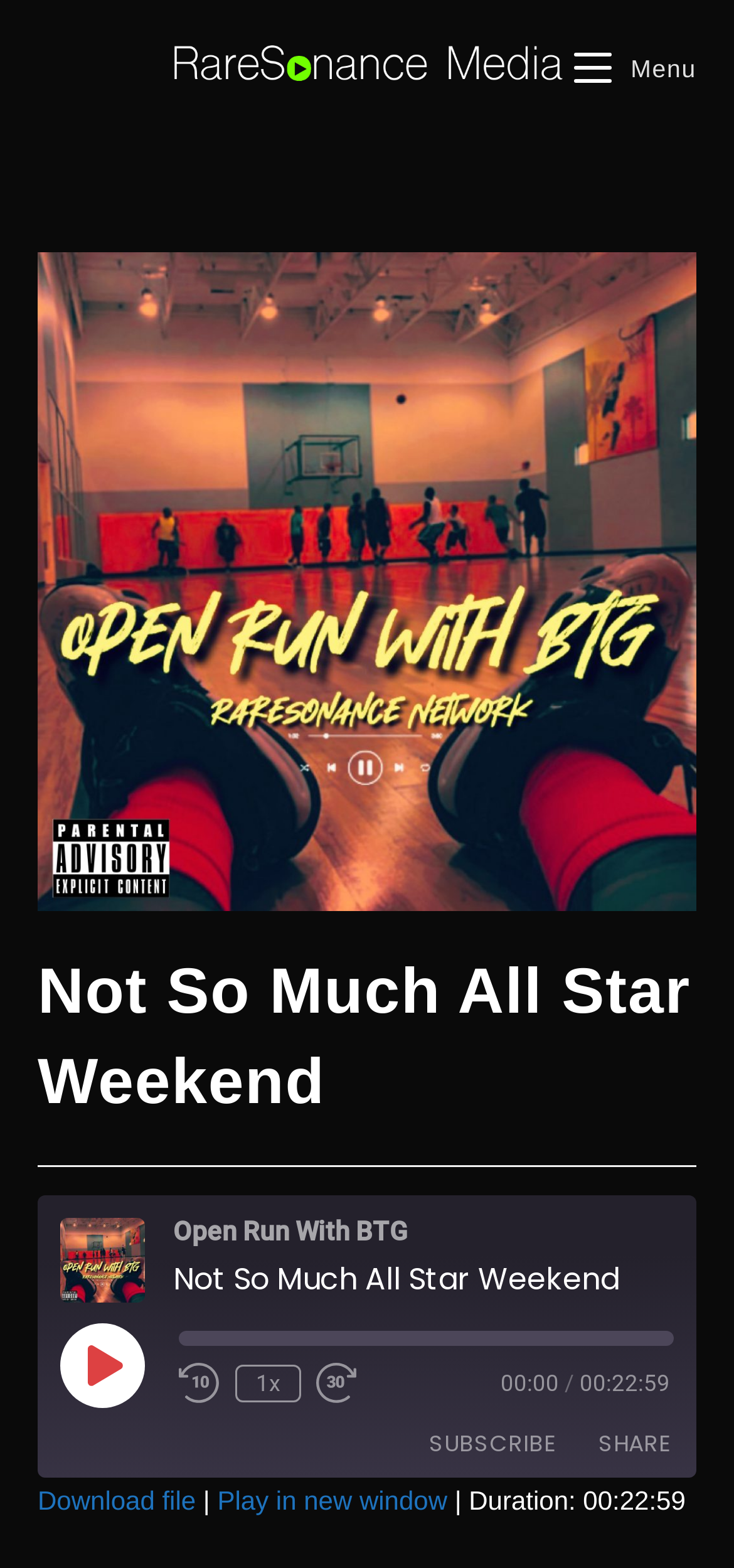Please find the bounding box coordinates of the element that must be clicked to perform the given instruction: "call (888) 484-9292". The coordinates should be four float numbers from 0 to 1, i.e., [left, top, right, bottom].

None